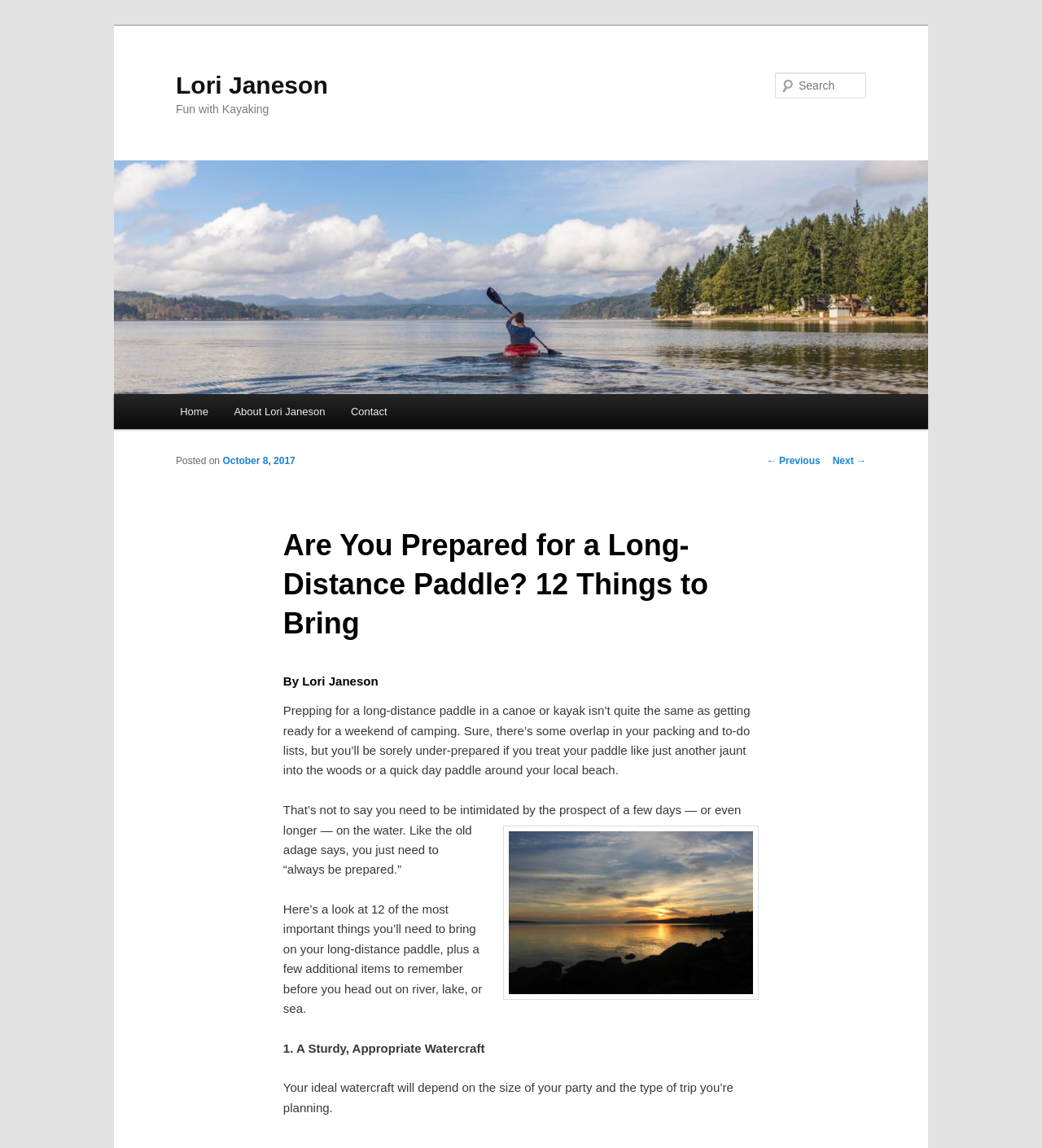Locate the bounding box coordinates of the area where you should click to accomplish the instruction: "Search for something".

[0.744, 0.063, 0.831, 0.086]